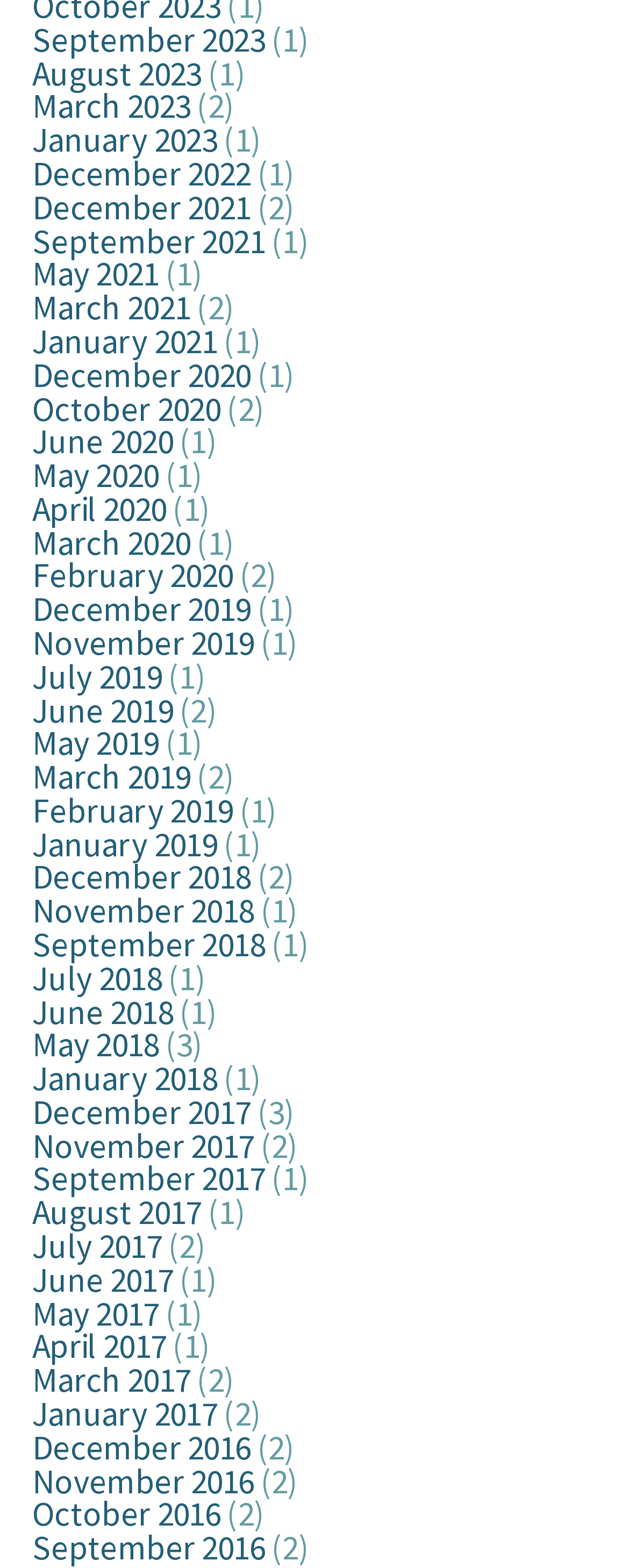How many links are there for the year 2019?
With the help of the image, please provide a detailed response to the question.

I counted the number of links for the year 2019 and found that there are four links: December 2019, November 2019, July 2019, and June 2019.